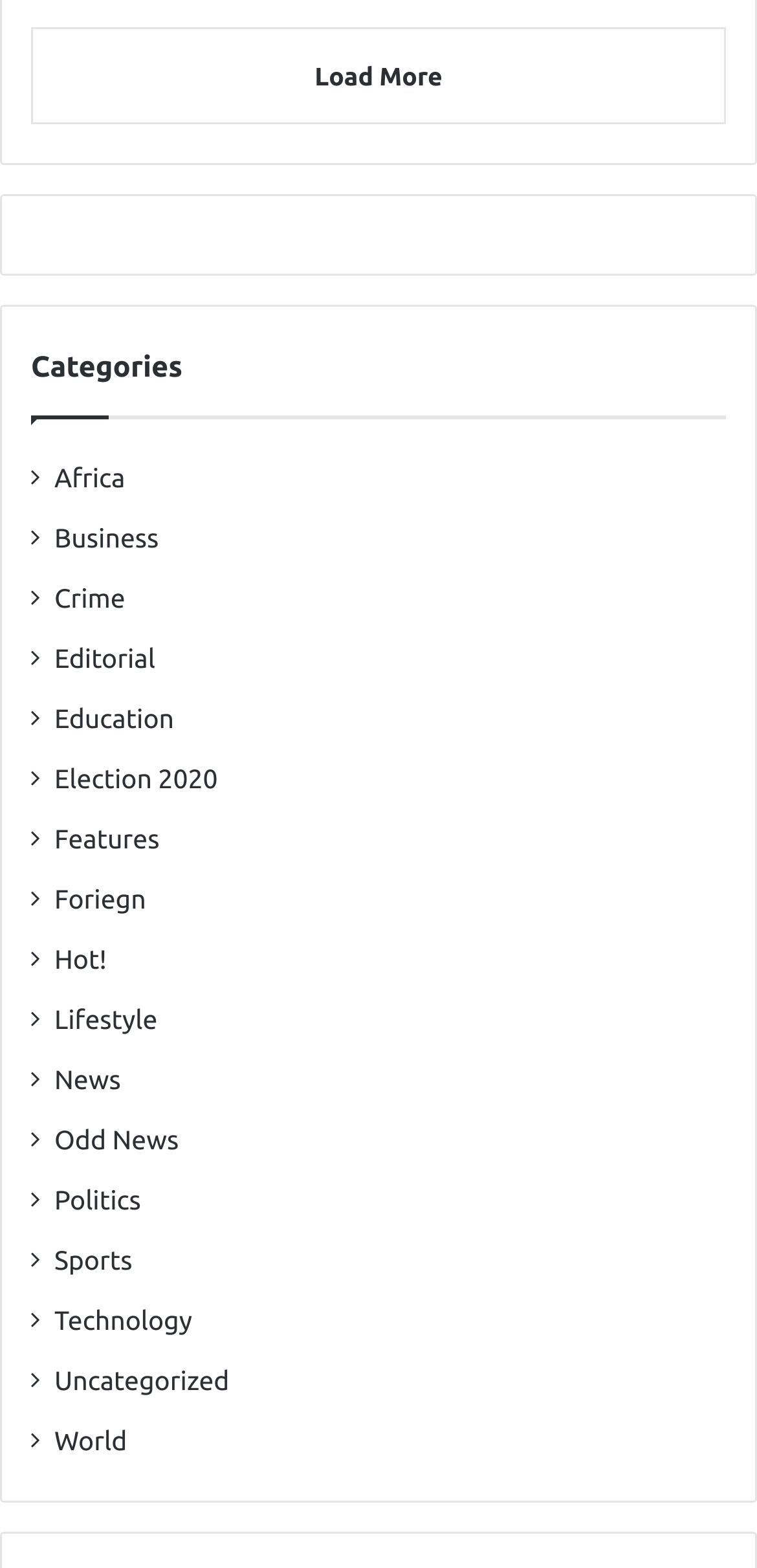Respond to the question below with a single word or phrase: What is the first news category listed on the webpage?

Africa